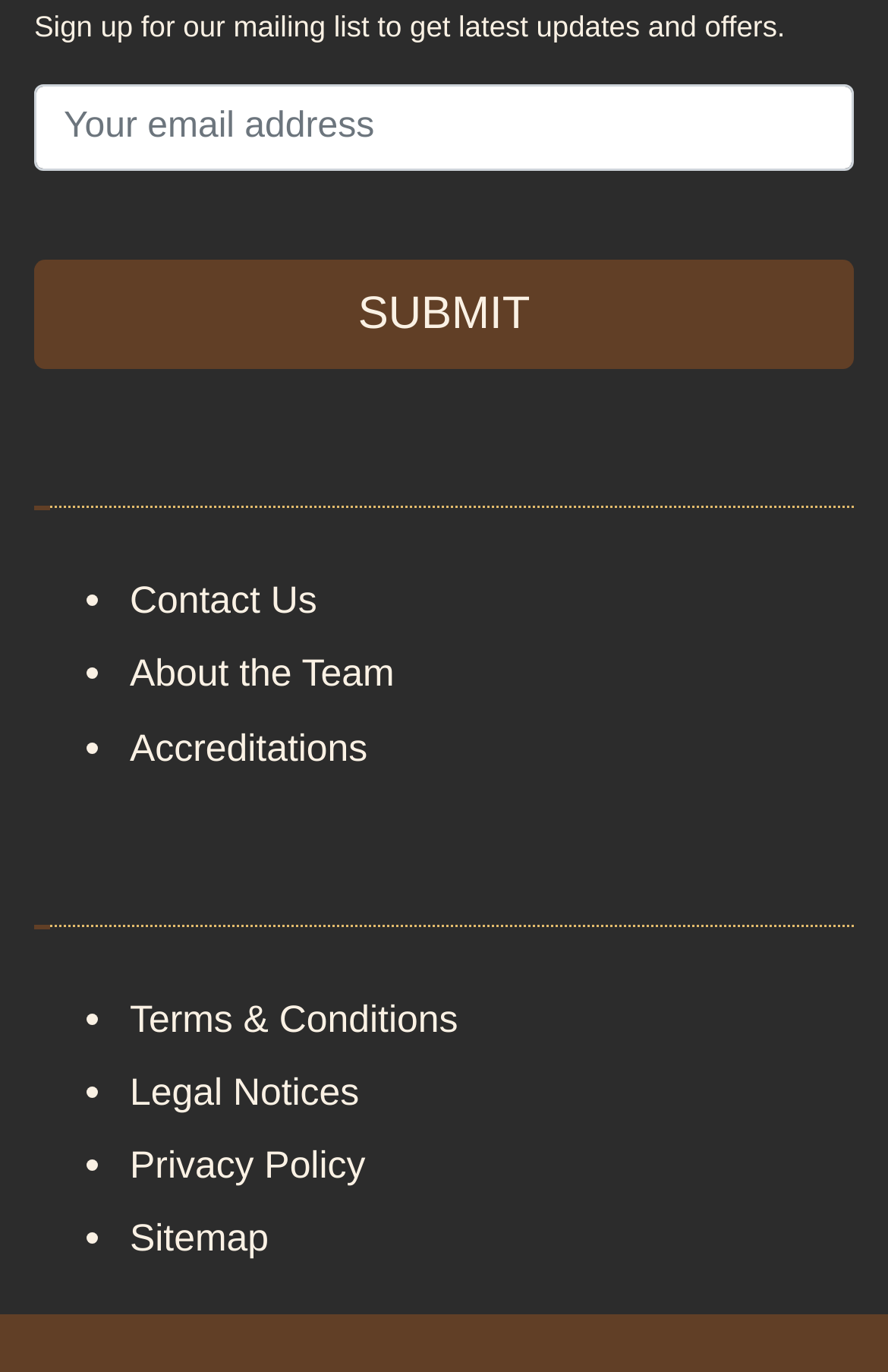Determine the bounding box coordinates of the section I need to click to execute the following instruction: "Read about Class of 2024 Justice Center Graduating Student Awards". Provide the coordinates as four float numbers between 0 and 1, i.e., [left, top, right, bottom].

None